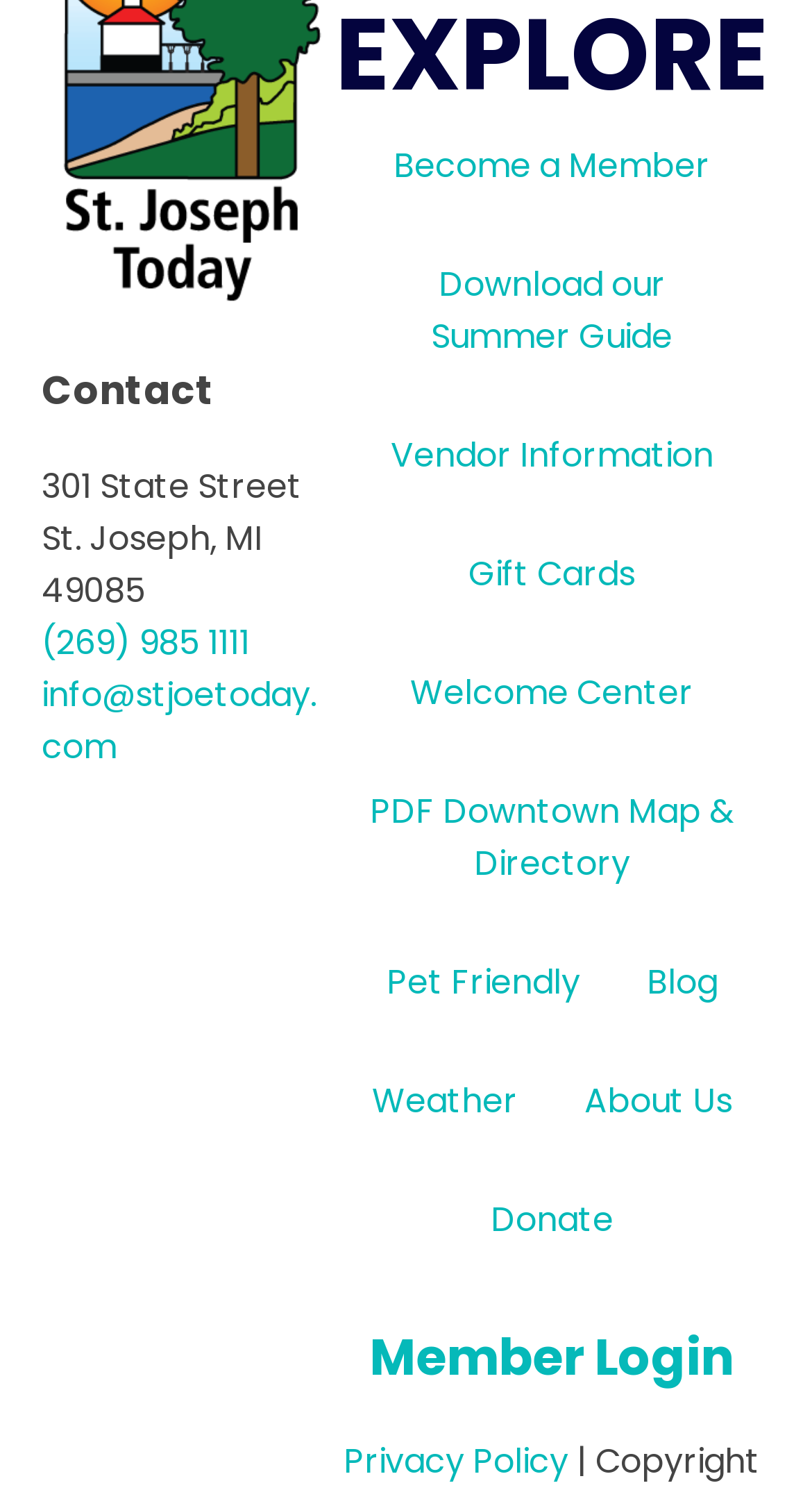Find the bounding box coordinates of the element I should click to carry out the following instruction: "View contact information".

[0.051, 0.242, 0.41, 0.283]